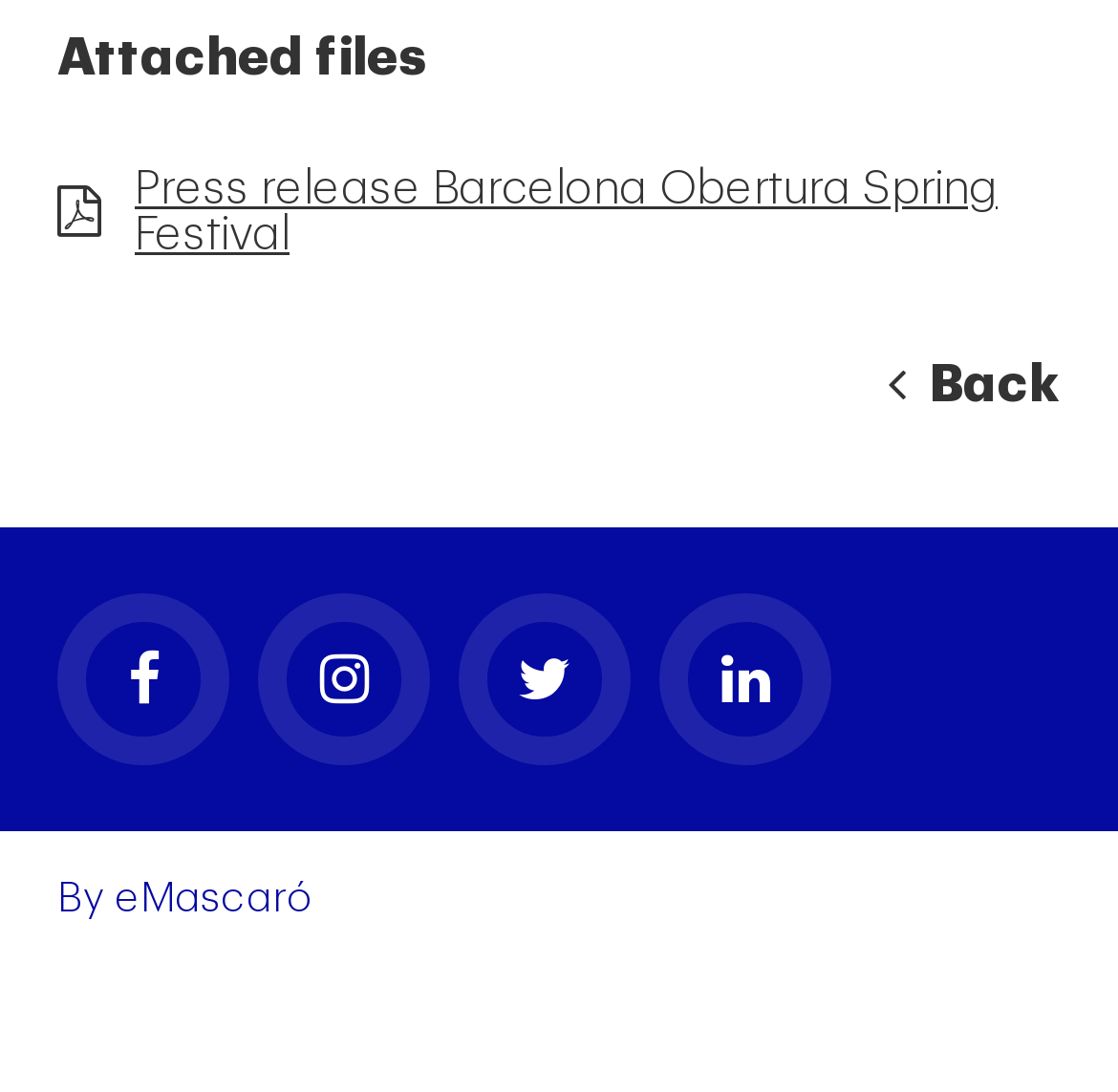How many icons are present in the webpage?
Please provide a single word or phrase answer based on the image.

4